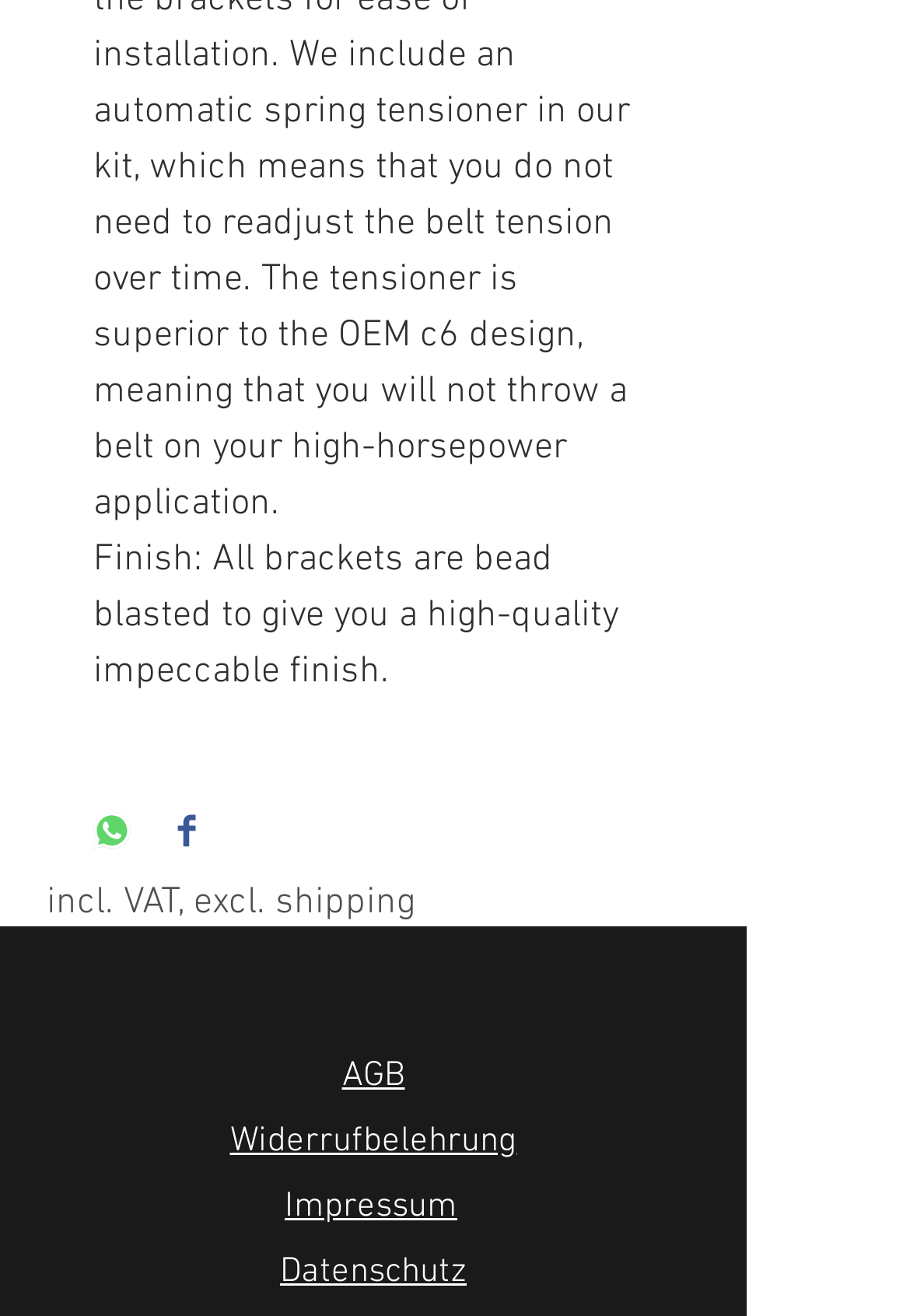Select the bounding box coordinates of the element I need to click to carry out the following instruction: "Read the first FAQ".

None